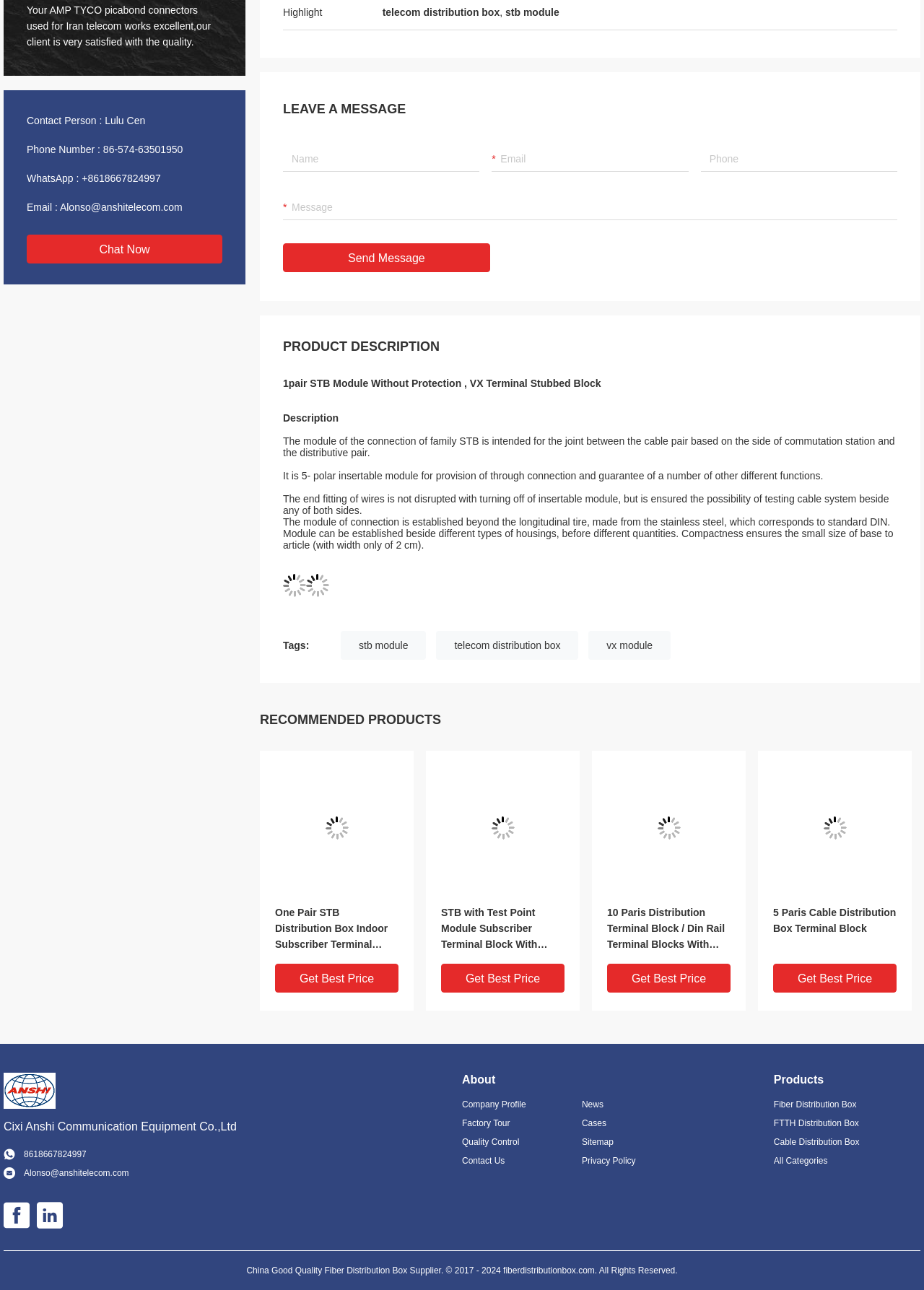What is the product description?
Using the image as a reference, give an elaborate response to the question.

The product description can be found in the section with the heading 'PRODUCT DESCRIPTION' where it is written as '1pair STB Module Without Protection, VX Terminal Stubbed Block'.